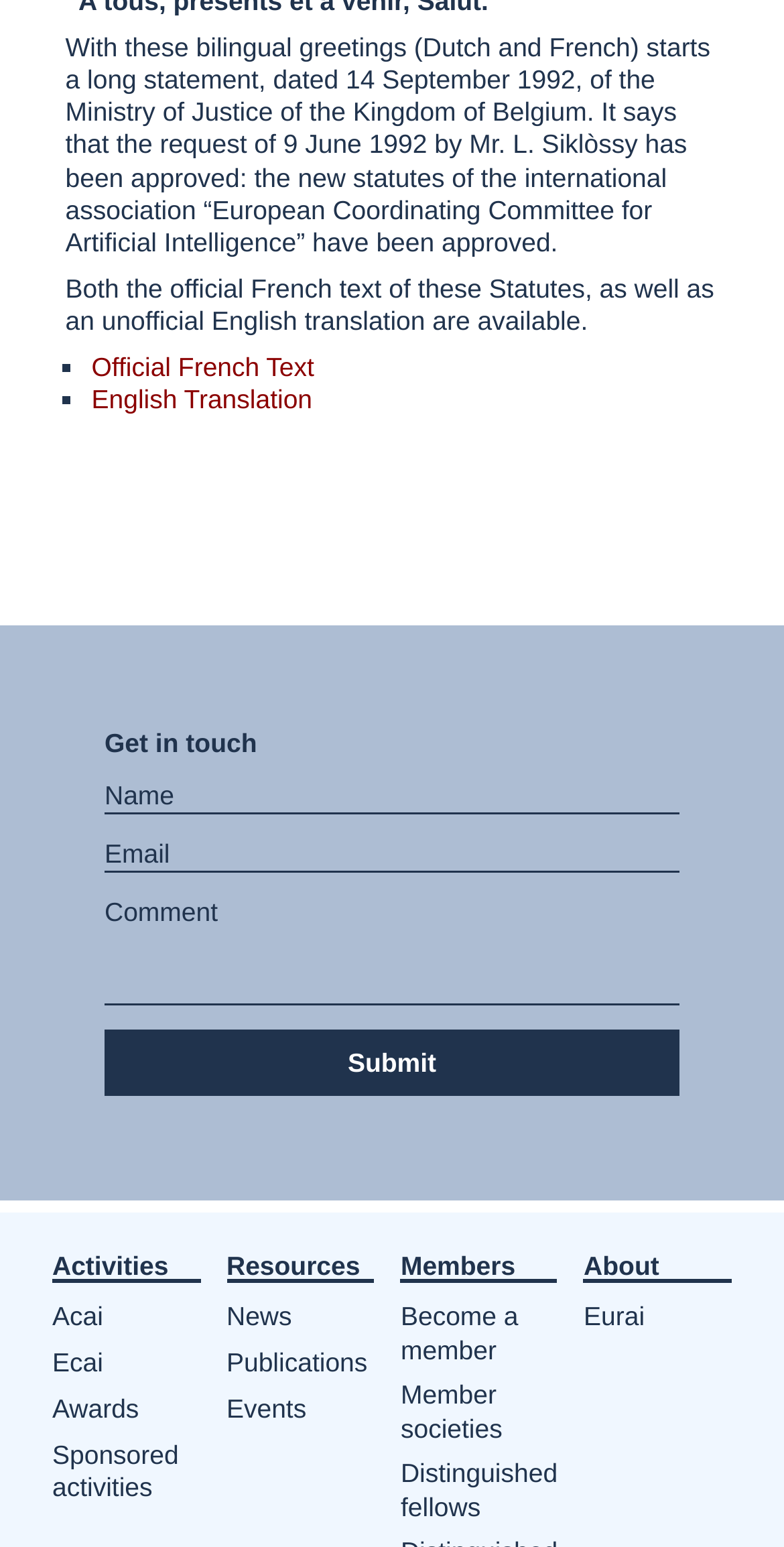Identify the bounding box coordinates for the region of the element that should be clicked to carry out the instruction: "Become a member". The bounding box coordinates should be four float numbers between 0 and 1, i.e., [left, top, right, bottom].

[0.511, 0.842, 0.661, 0.882]